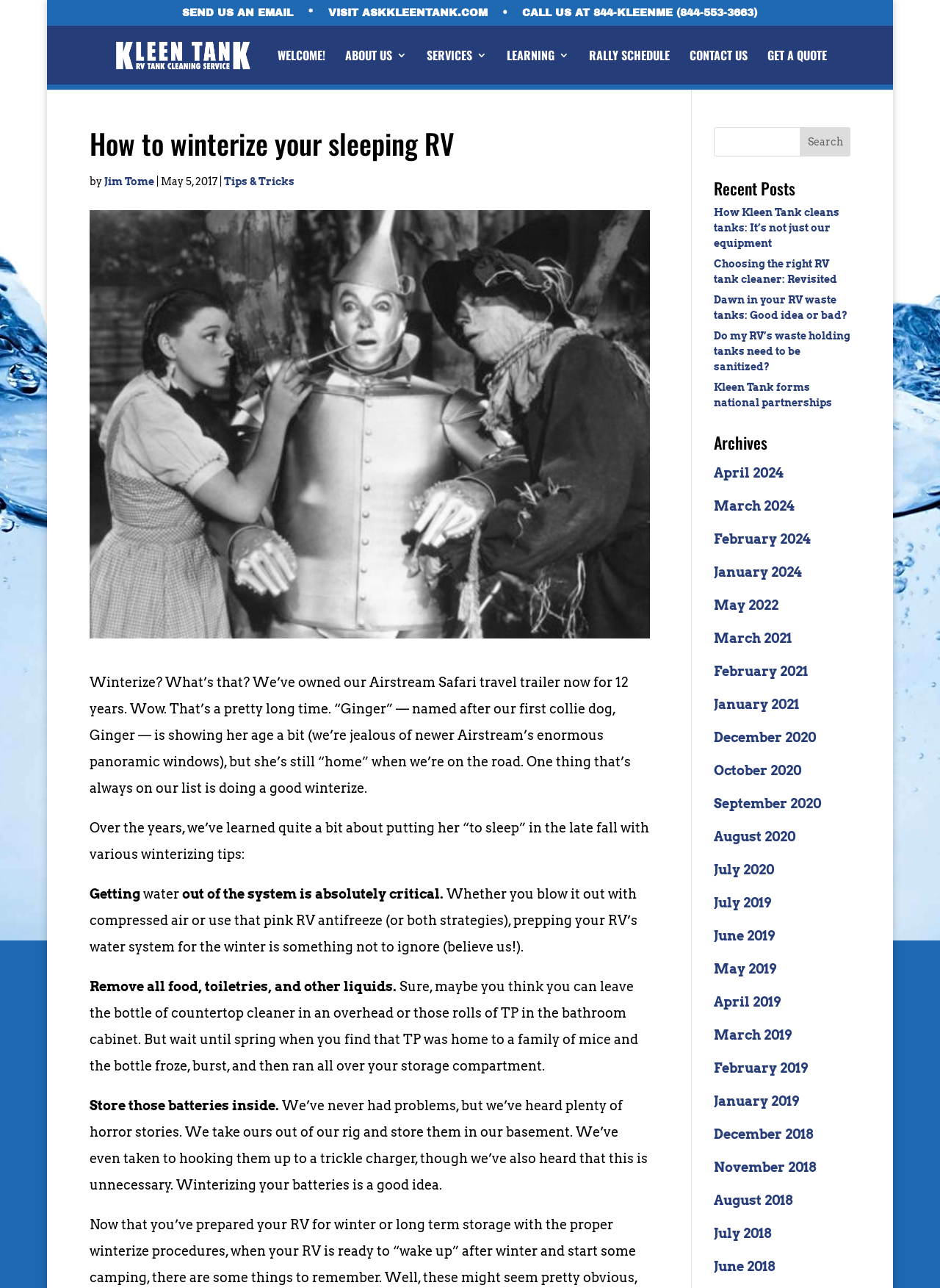Please locate the bounding box coordinates of the element's region that needs to be clicked to follow the instruction: "Search for something". The bounding box coordinates should be provided as four float numbers between 0 and 1, i.e., [left, top, right, bottom].

[0.759, 0.099, 0.905, 0.122]